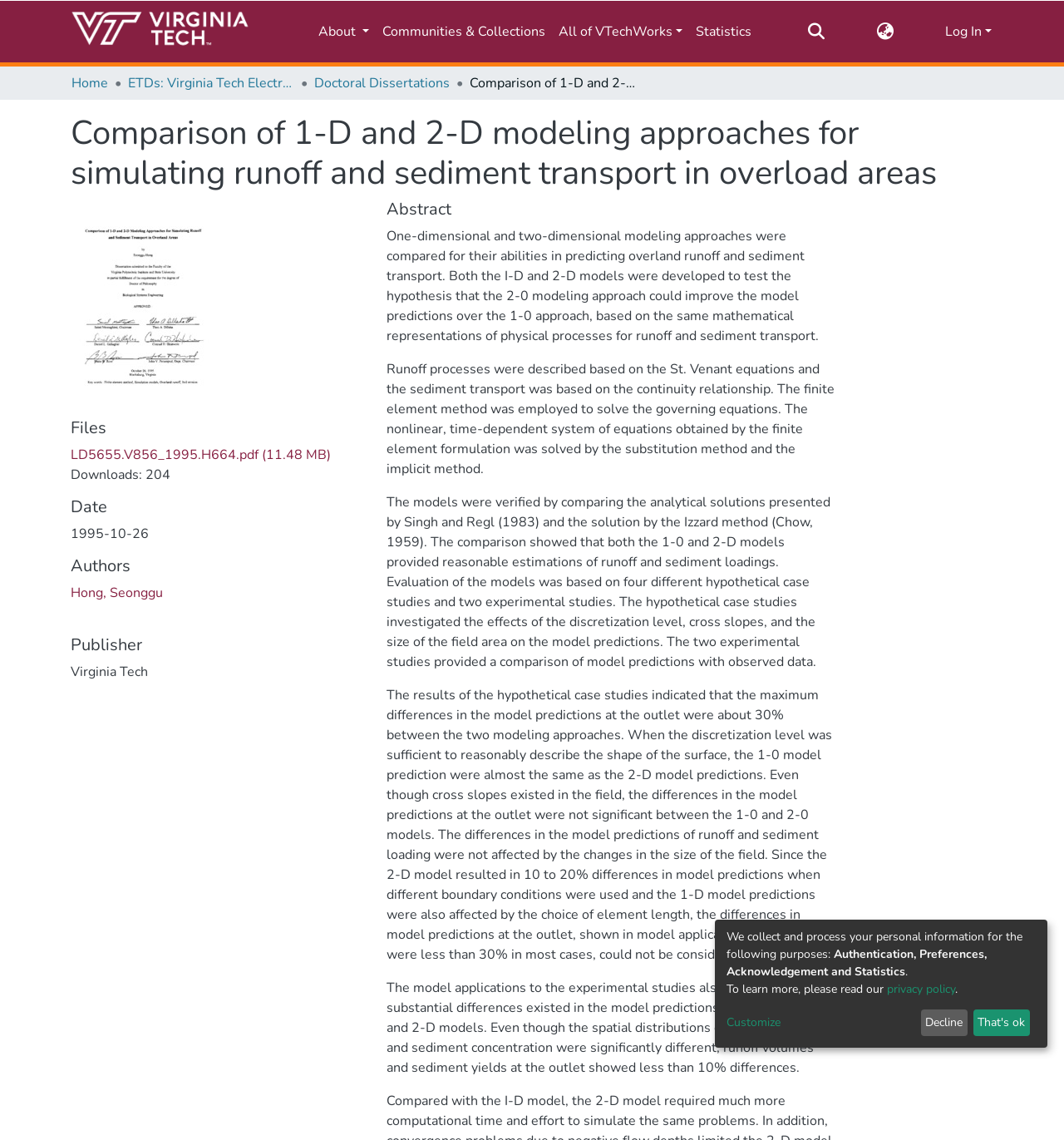Please determine the bounding box coordinates of the element to click in order to execute the following instruction: "View the file LD5655.V856_1995.H664.pdf". The coordinates should be four float numbers between 0 and 1, specified as [left, top, right, bottom].

[0.066, 0.391, 0.311, 0.407]